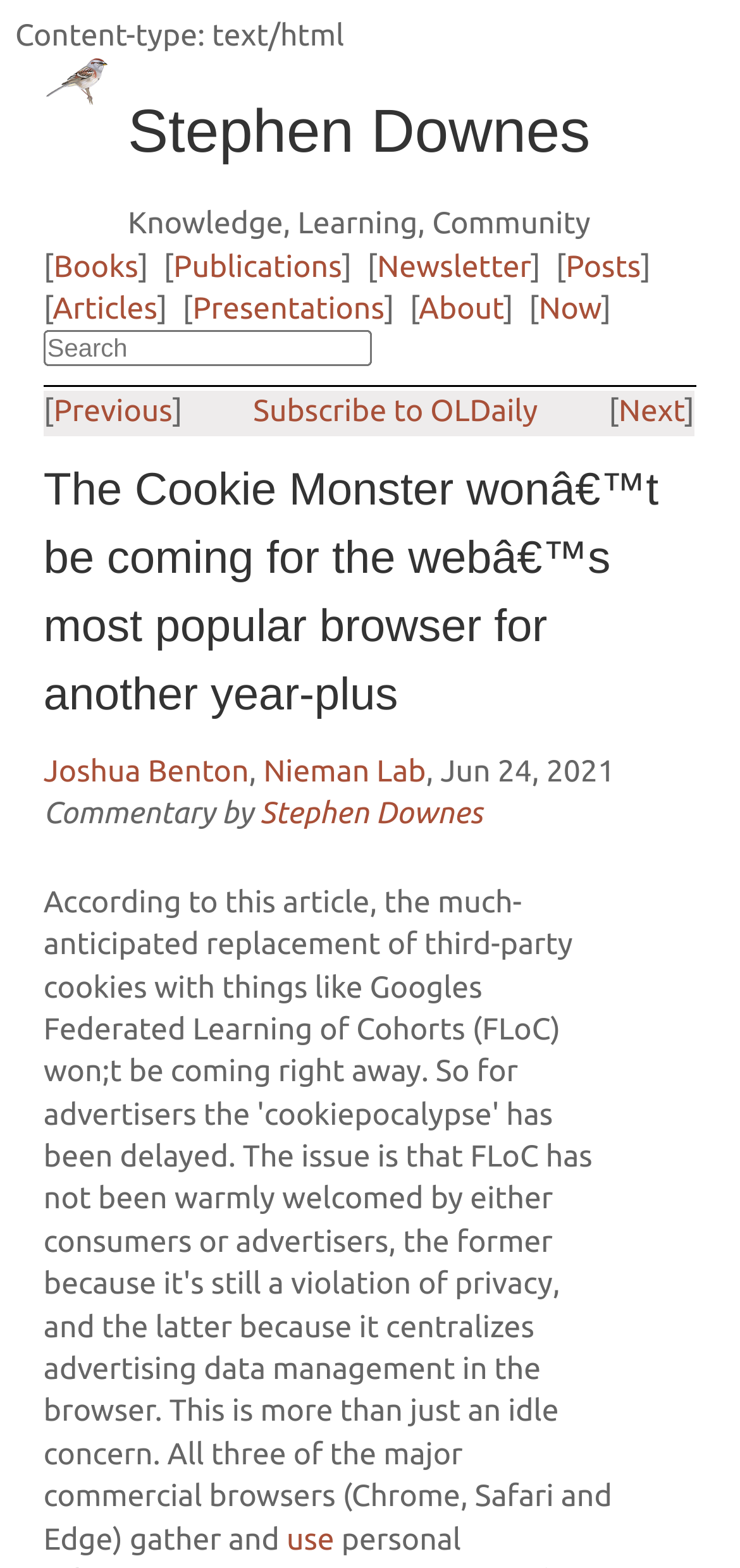Determine the bounding box coordinates for the clickable element to execute this instruction: "Visit Stephen Downes' homepage". Provide the coordinates as four float numbers between 0 and 1, i.e., [left, top, right, bottom].

[0.173, 0.054, 0.798, 0.112]